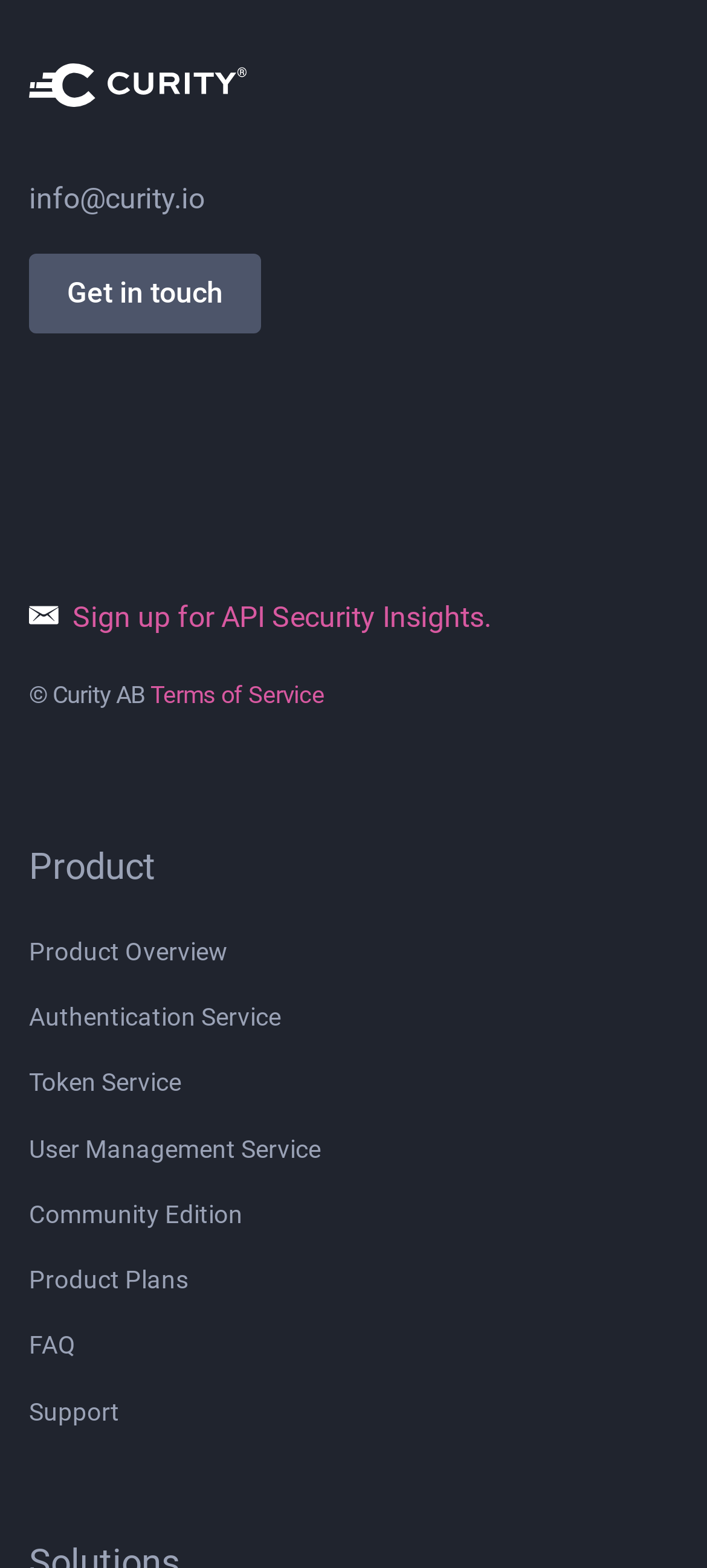Determine the bounding box coordinates in the format (top-left x, top-left y, bottom-right x, bottom-right y). Ensure all values are floating point numbers between 0 and 1. Identify the bounding box of the UI element described by: aria-label="Follow Curity on Nordic APIs"

[0.533, 0.305, 0.656, 0.361]